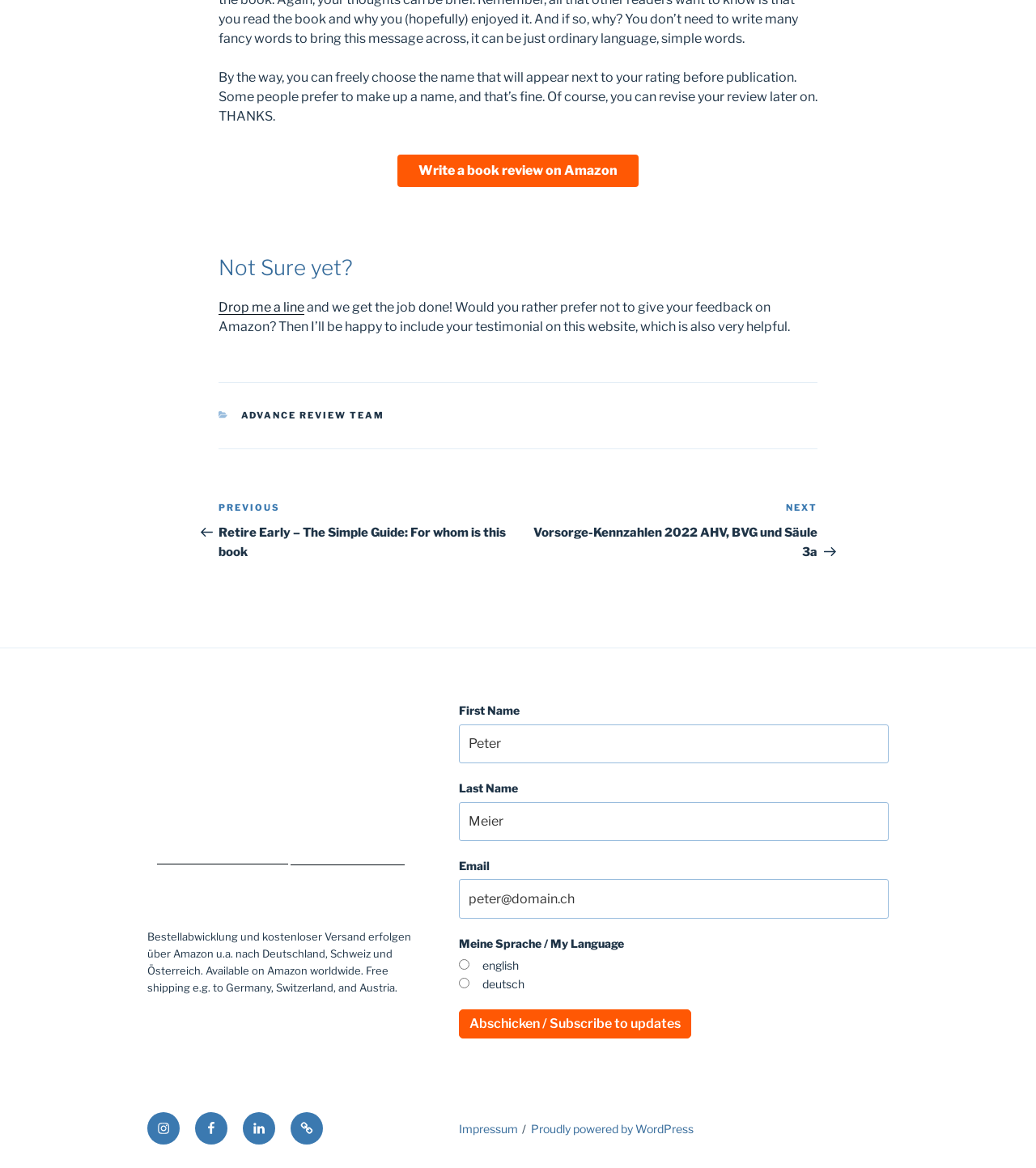Give a one-word or short-phrase answer to the following question: 
What is the language of the website?

English and German